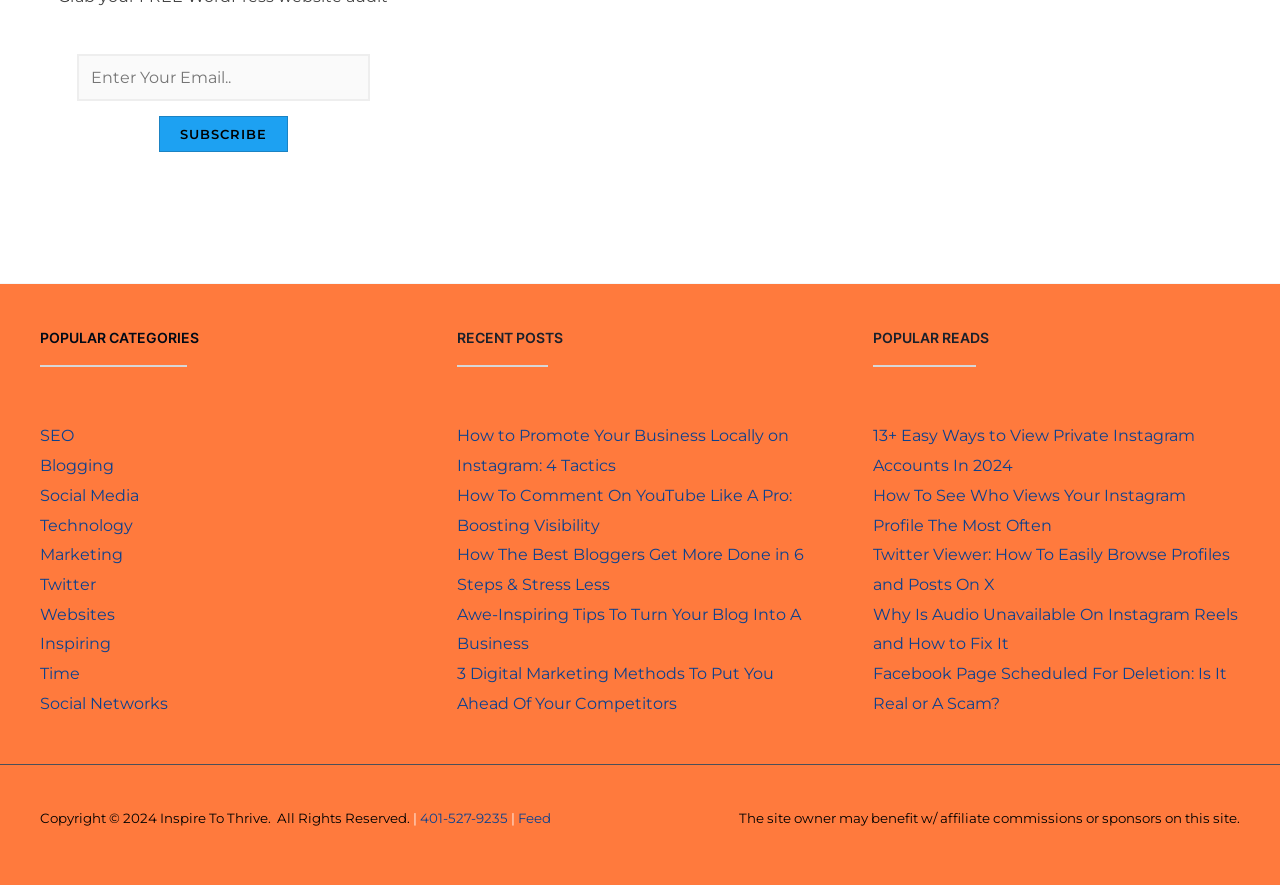Please determine the bounding box coordinates of the area that needs to be clicked to complete this task: 'Enter email address'. The coordinates must be four float numbers between 0 and 1, formatted as [left, top, right, bottom].

[0.06, 0.061, 0.289, 0.114]